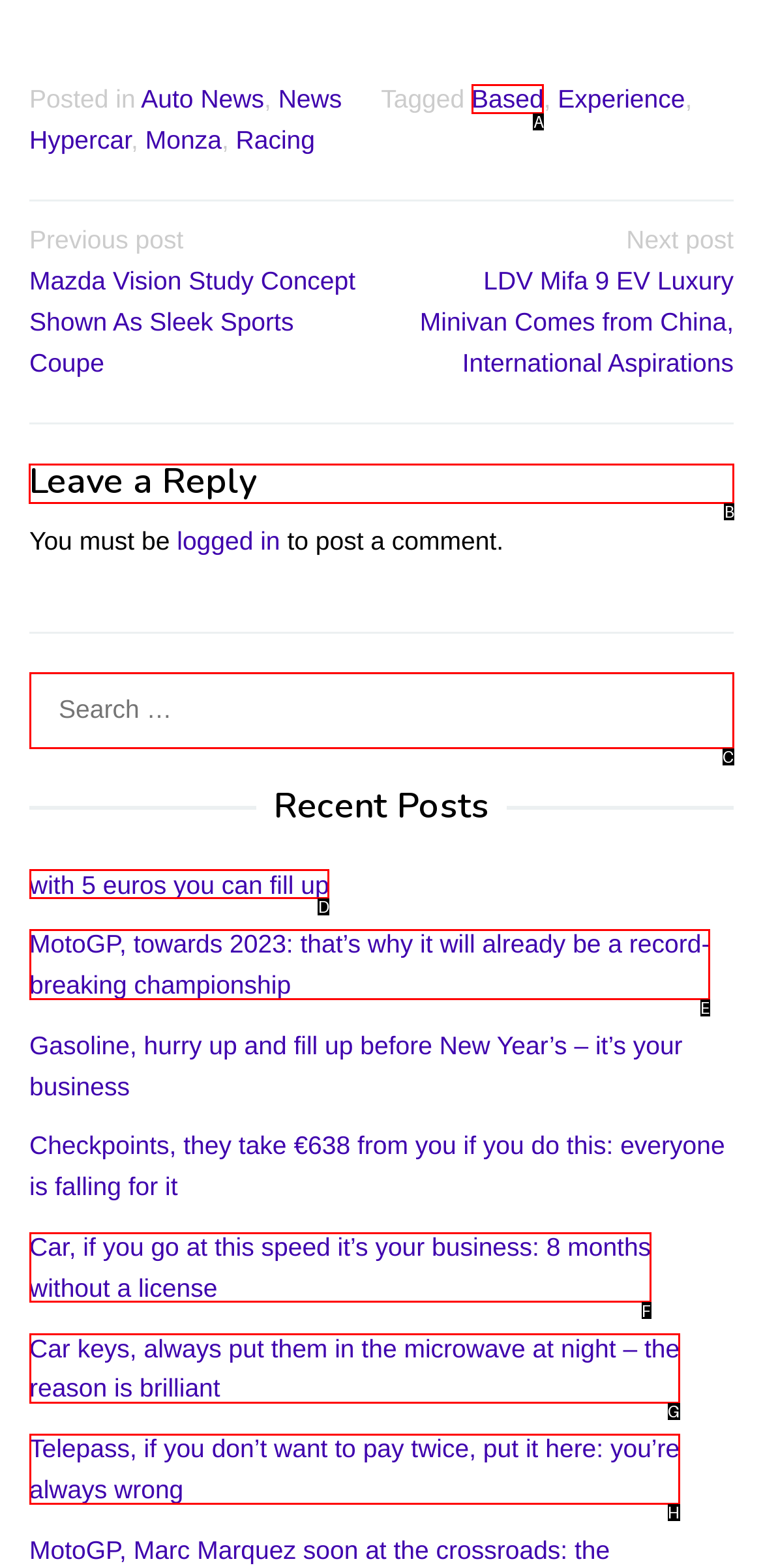Indicate which HTML element you need to click to complete the task: Leave a reply. Provide the letter of the selected option directly.

B